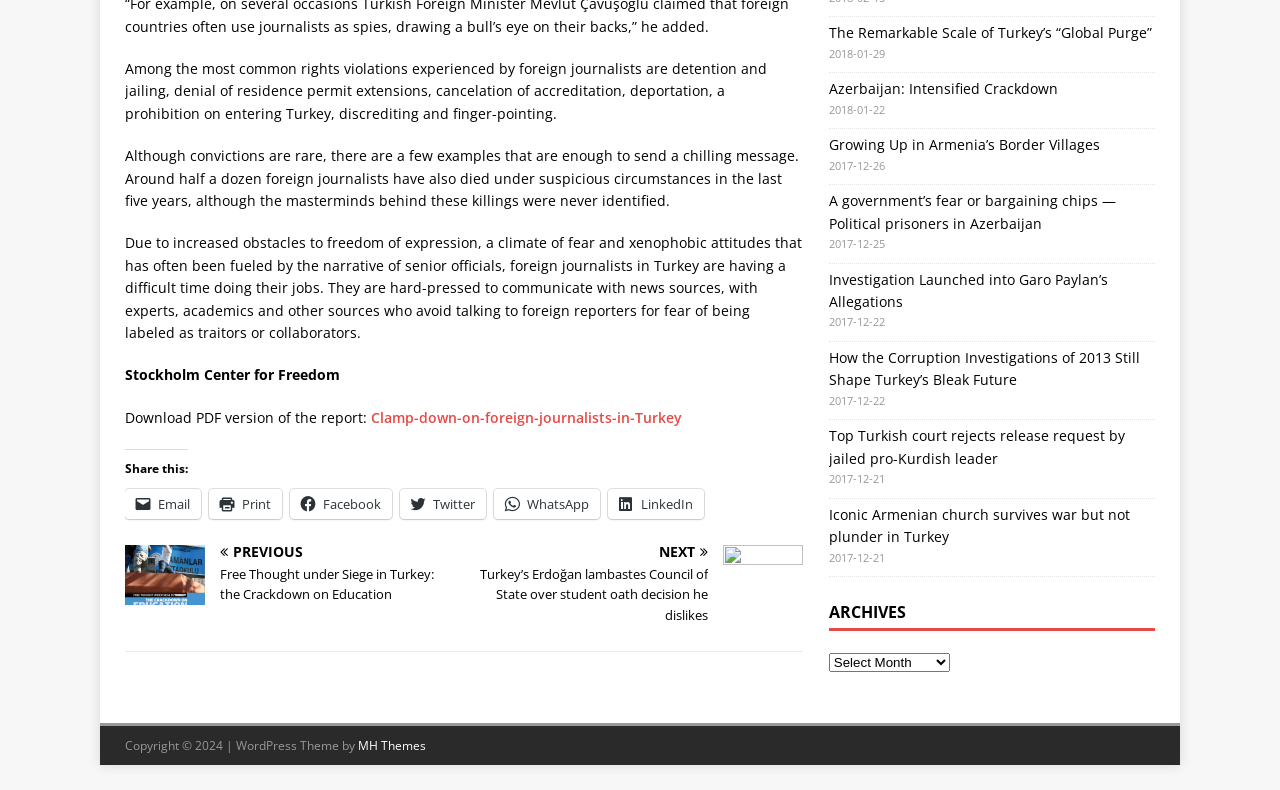Respond to the following query with just one word or a short phrase: 
What is the date of the report?

2018-01-29